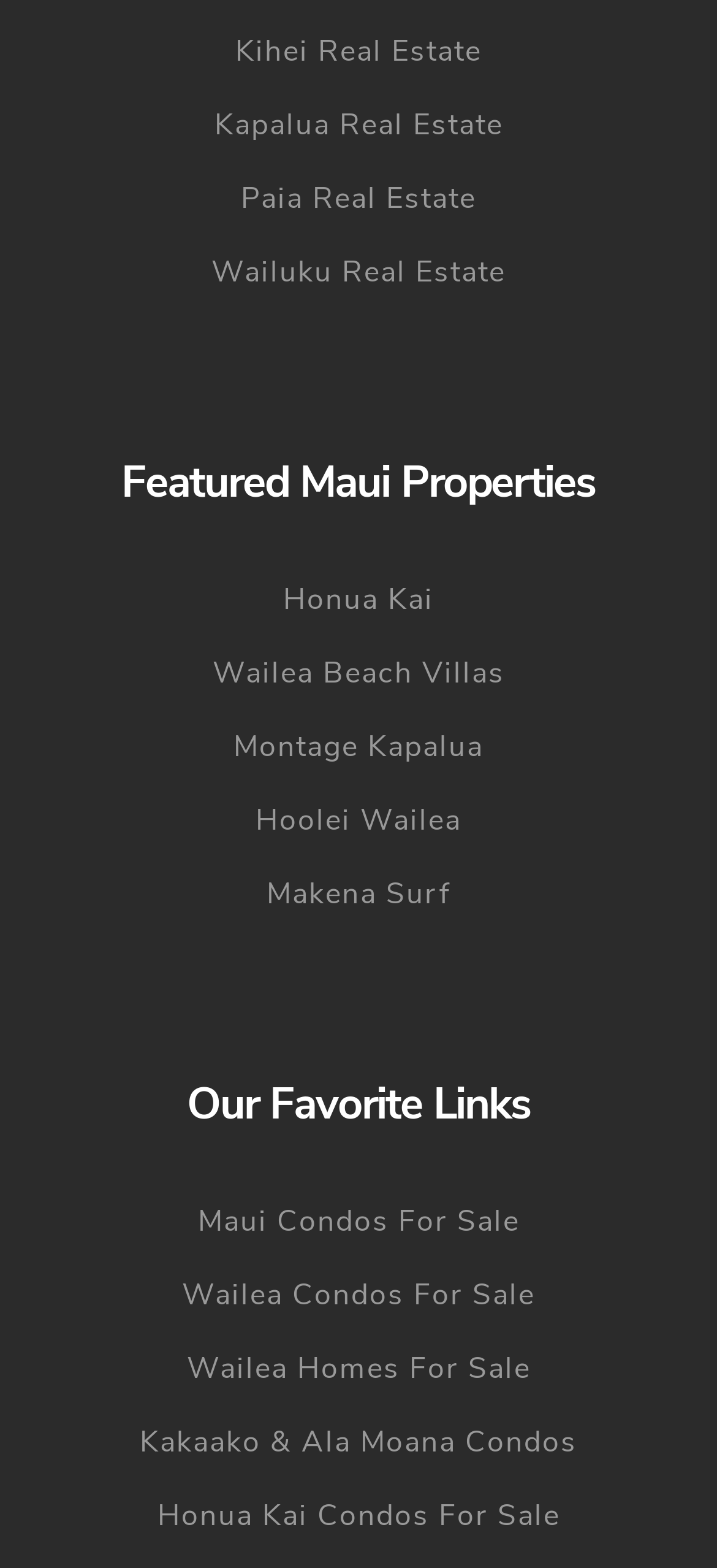Reply to the question below using a single word or brief phrase:
How many links are under 'Our Favorite Links'?

5